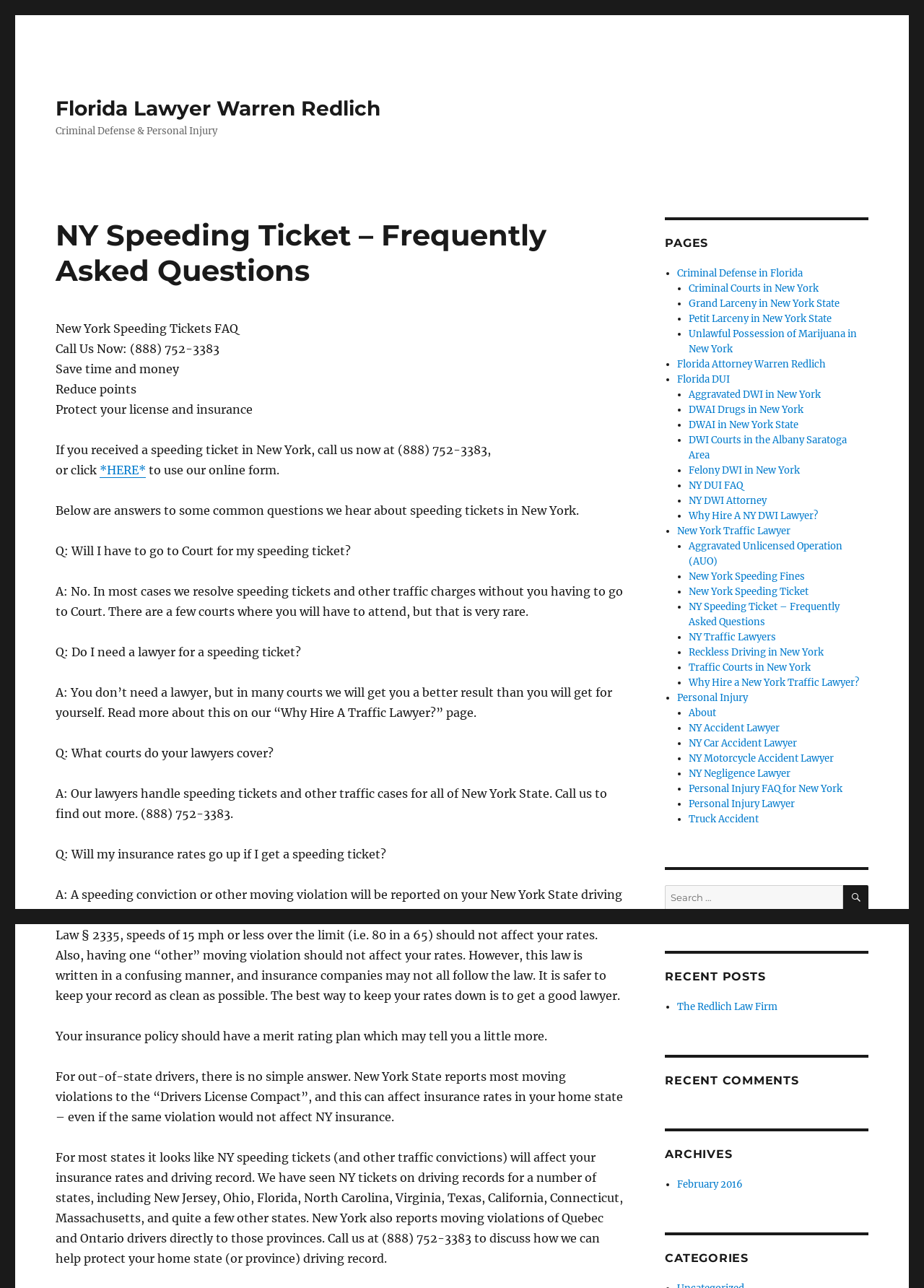Using the description "Personal Injury", predict the bounding box of the relevant HTML element.

[0.733, 0.537, 0.809, 0.547]